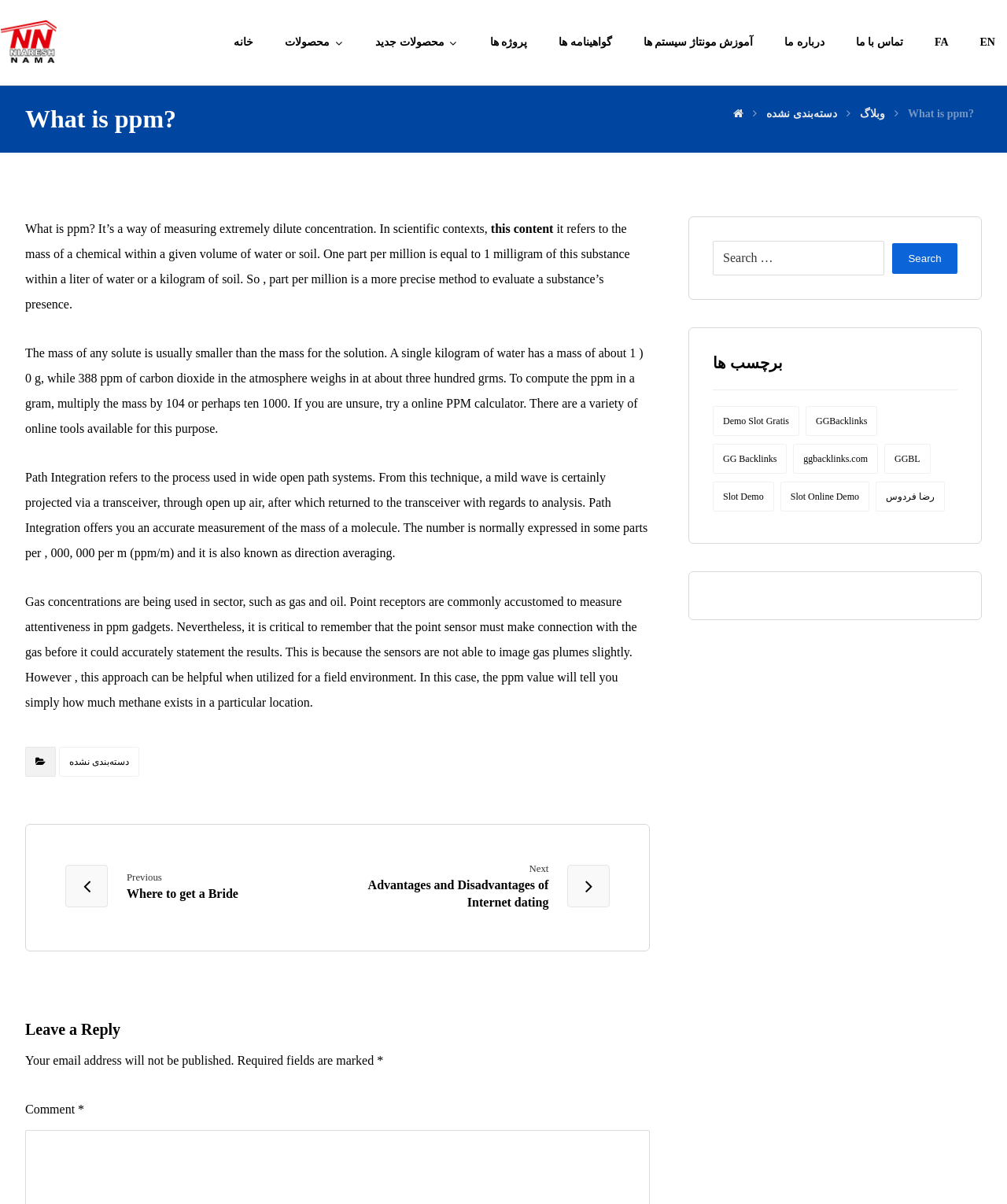Please identify the bounding box coordinates for the region that you need to click to follow this instruction: "Search for something".

[0.708, 0.2, 0.951, 0.229]